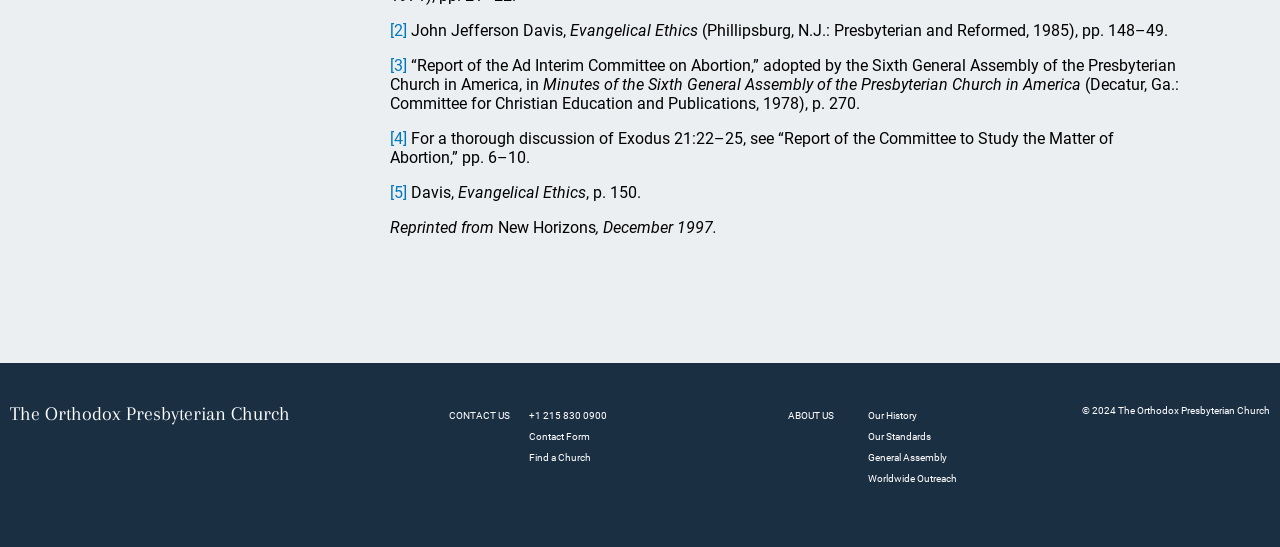Refer to the image and provide an in-depth answer to the question: 
What is the name of the author mentioned on this webpage?

I found the name 'John Jefferson Davis' in the StaticText element with the text 'John Jefferson Davis,' which is likely the author's name.